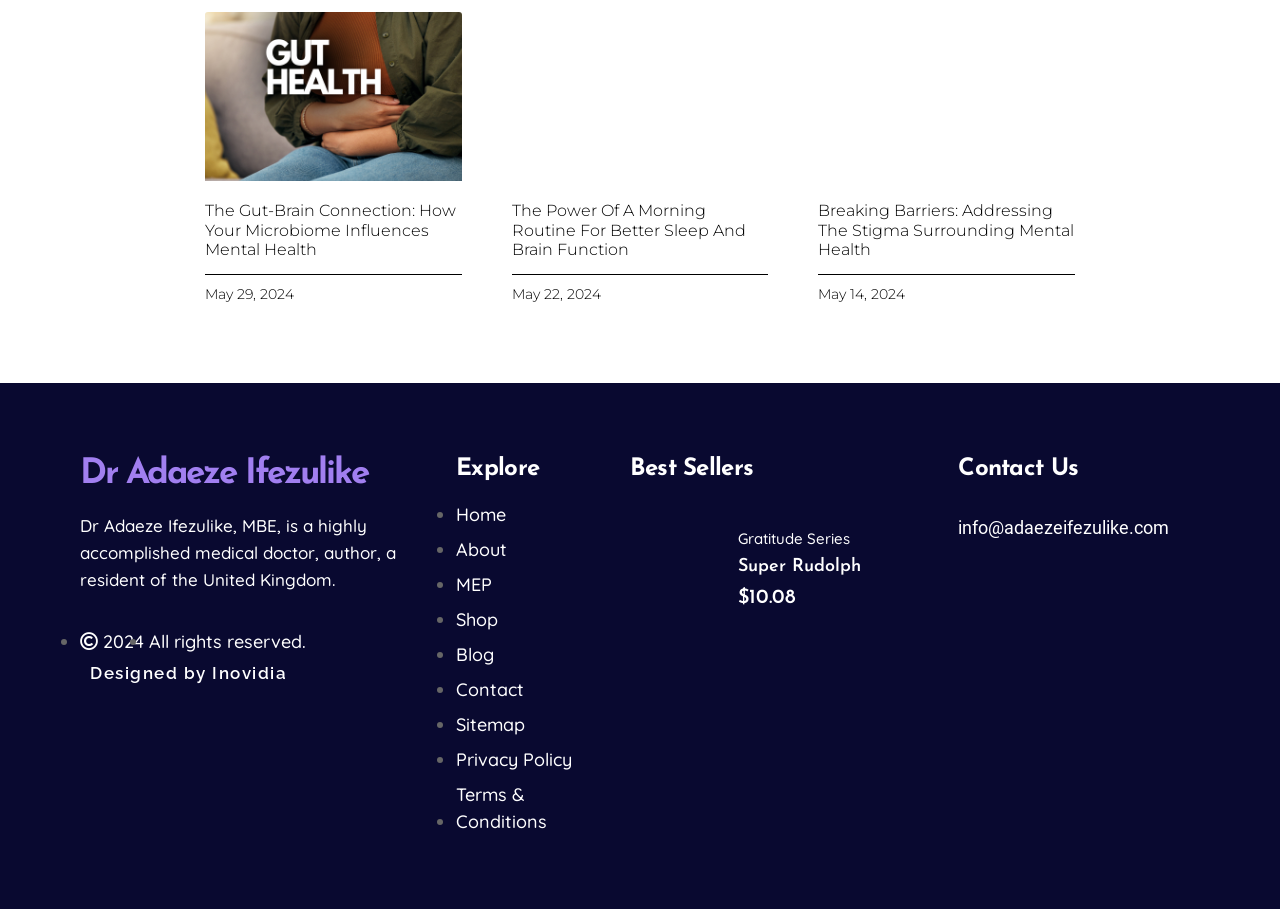Please study the image and answer the question comprehensively:
What is the price of the 'Super Rudolph' product?

The product 'Super Rudolph' has a heading that mentions its price, which is '$10.08'.